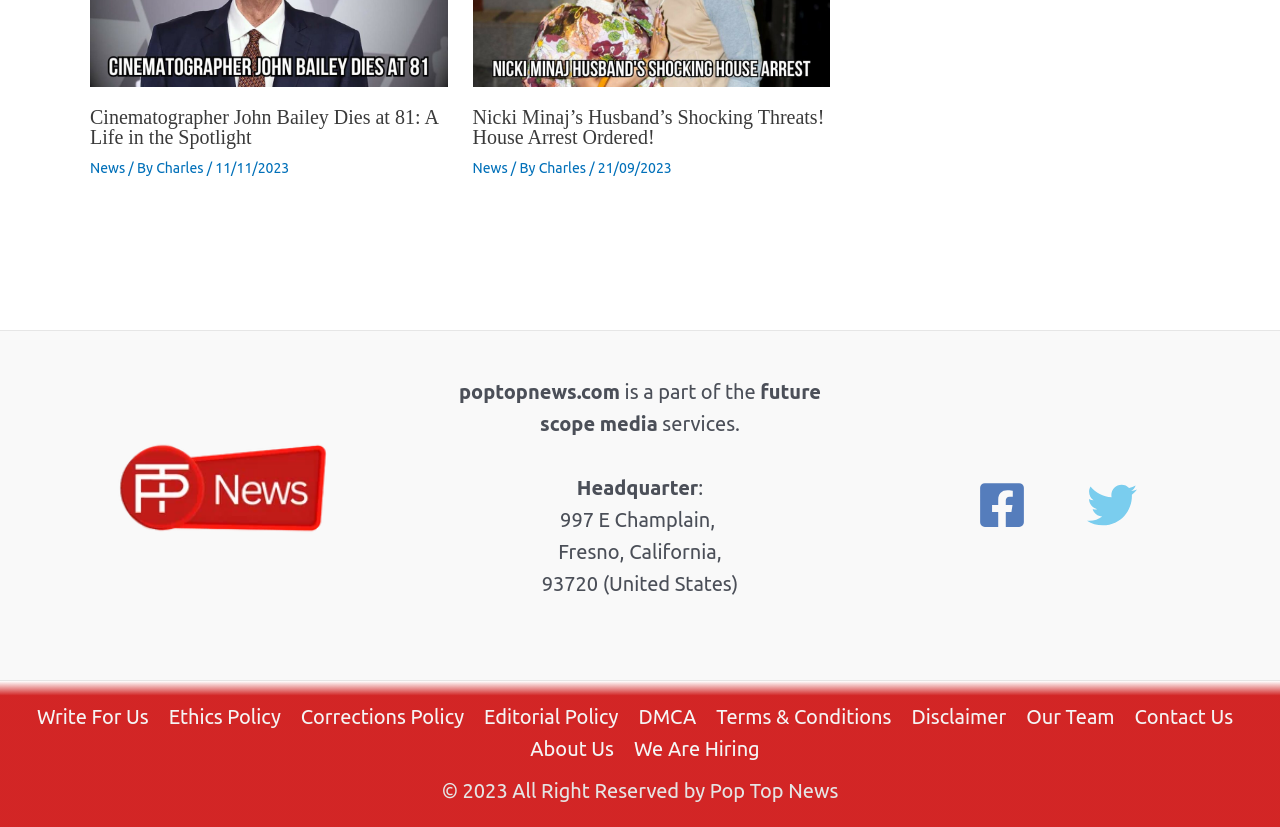Provide the bounding box coordinates of the section that needs to be clicked to accomplish the following instruction: "Write for Us."

[0.029, 0.847, 0.124, 0.886]